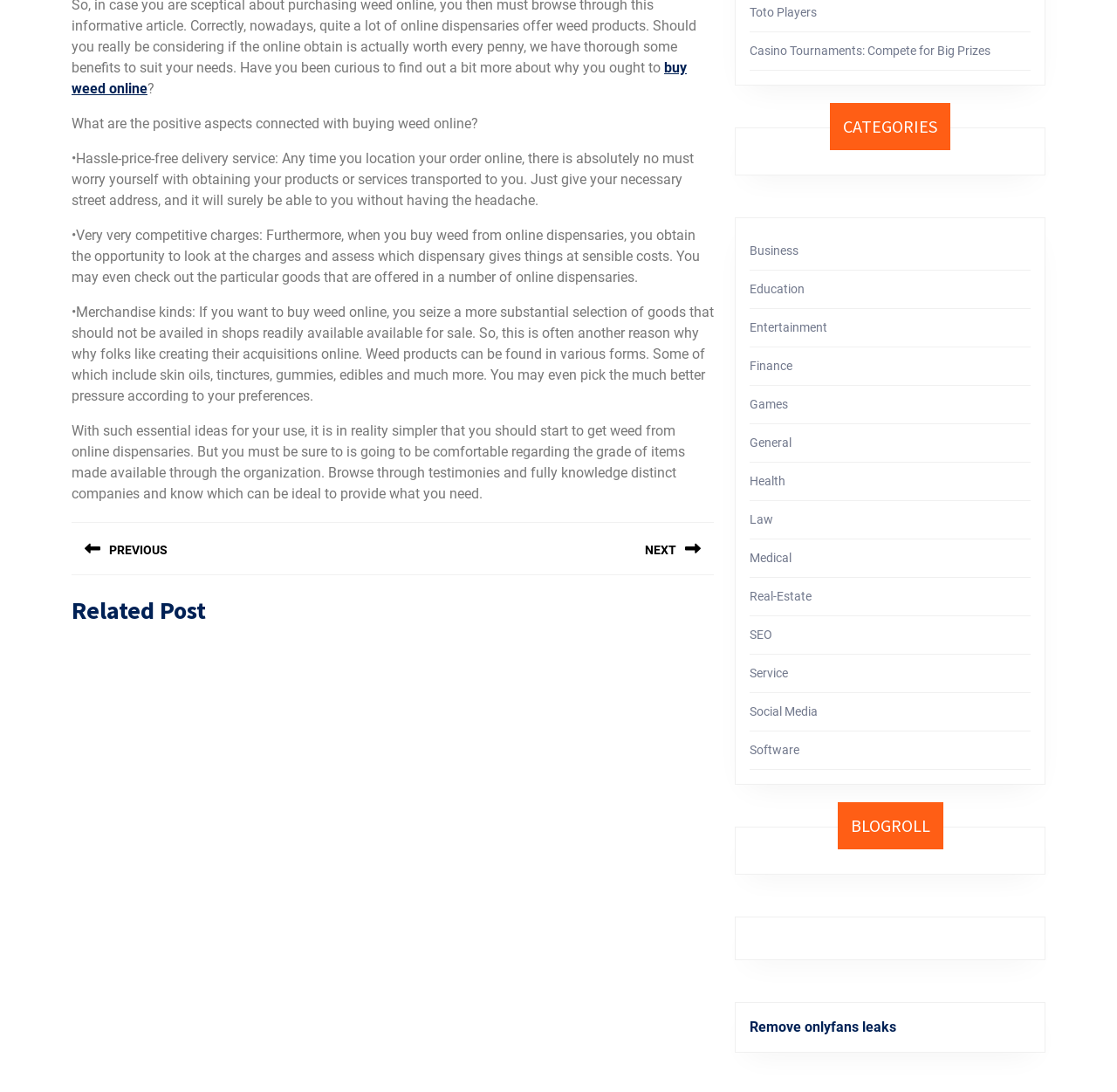Determine the bounding box coordinates of the UI element that matches the following description: "Social Media". The coordinates should be four float numbers between 0 and 1 in the format [left, top, right, bottom].

[0.671, 0.645, 0.732, 0.658]